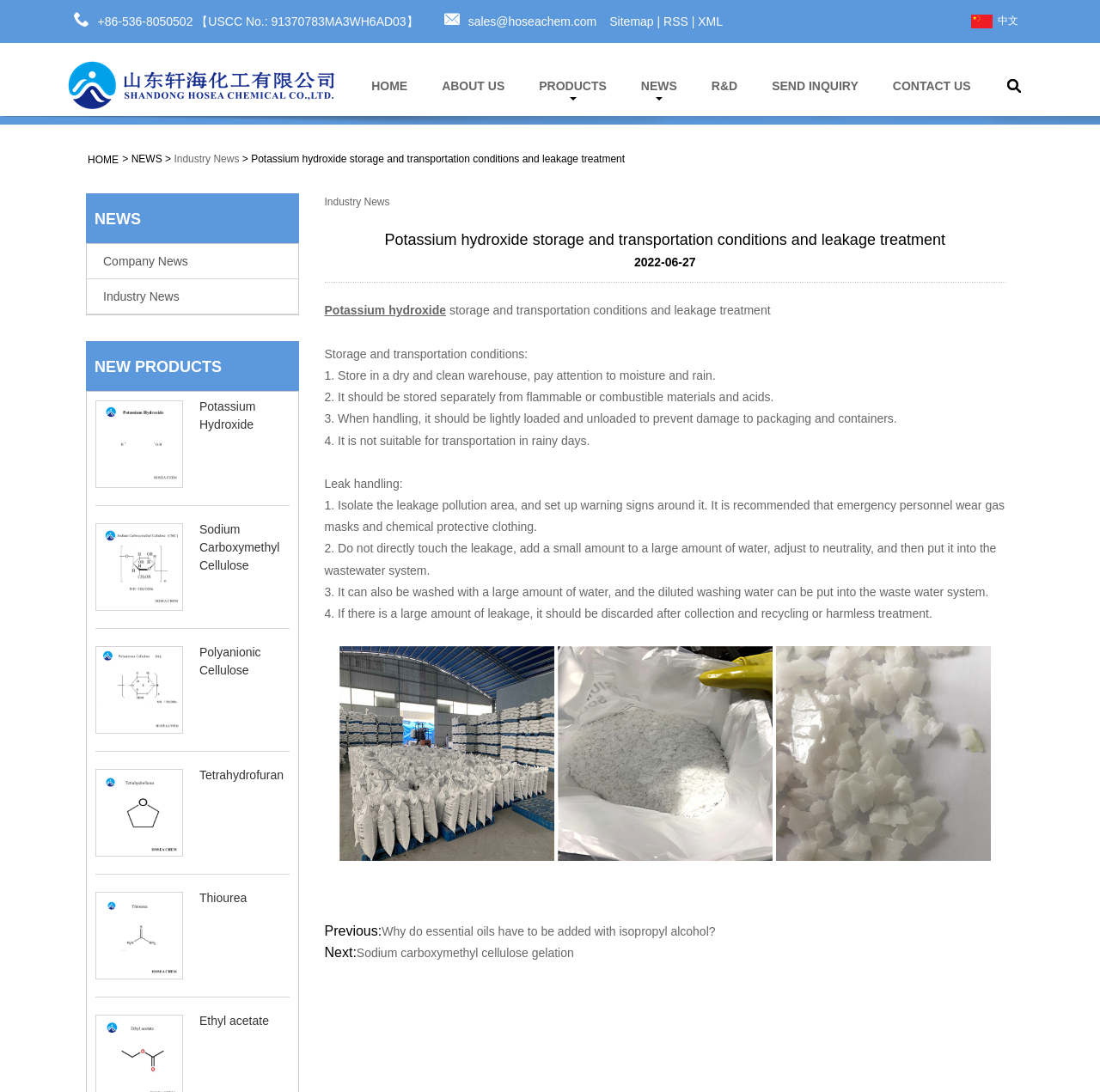Please determine the bounding box coordinates, formatted as (top-left x, top-left y, bottom-right x, bottom-right y), with all values as floating point numbers between 0 and 1. Identify the bounding box of the region described as: parent_node: Sodium Carboxymethyl Cellulose

[0.087, 0.479, 0.166, 0.559]